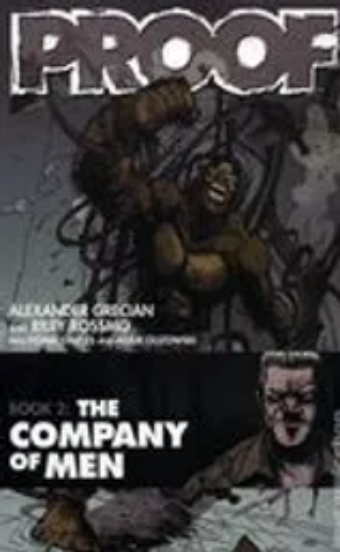Give a detailed account of the visual elements in the image.

The image showcases the cover of "Proof," specifically highlighting "Book 2: The Company of Men." The vibrant and dynamic artwork features a muscular figure, presumably the protagonist, exhibiting a powerful stance with one arm raised, surrounded by a chaotic backdrop of twisted metal and debris. The title "PROOF" is boldly displayed at the top, accompanied by the names of the creators, Alexander Greadan and Bert Rosado, indicating their contributions to this graphic novel. Below the main title, in striking typography, is the subtitle "Book 2: The Company of Men," signifying the continuation of this gripping narrative. The cover art effectively sets the tone for an adventurous storyline, evoking intrigue and excitement for readers eager to dive into this captivating saga.